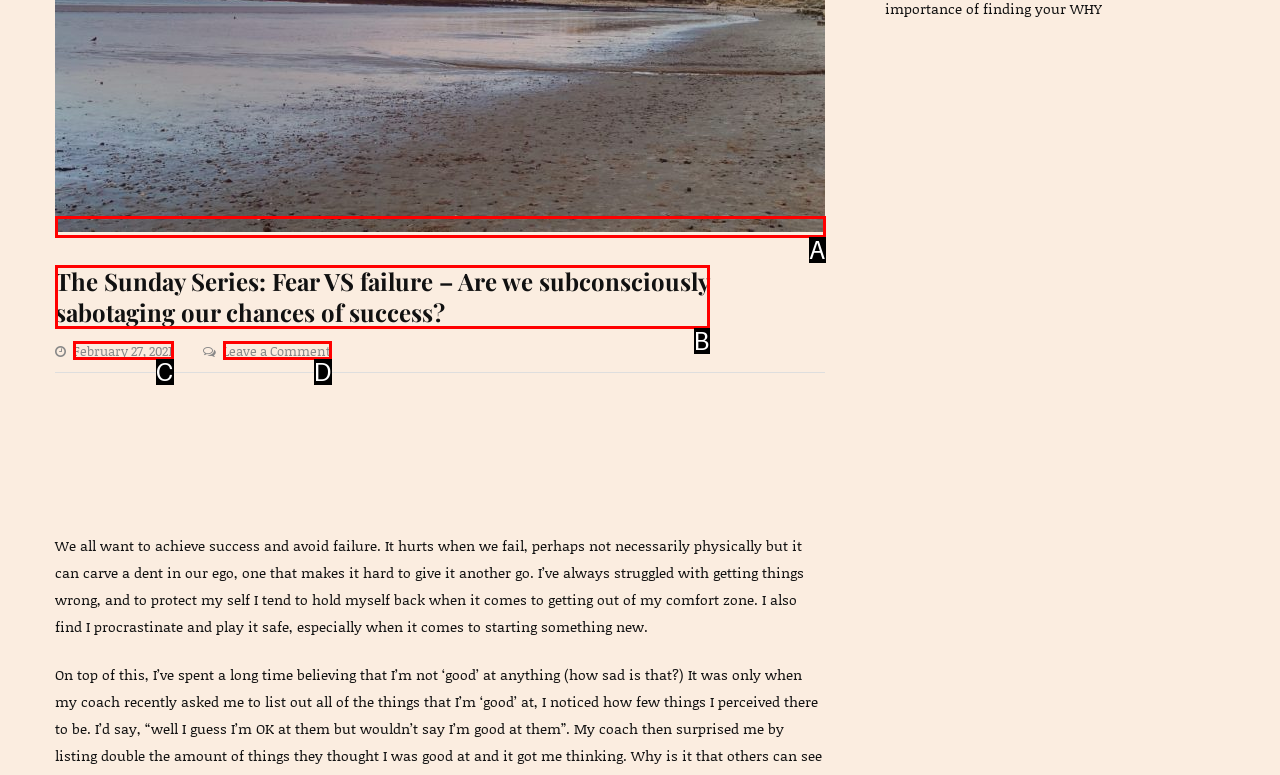Tell me the letter of the option that corresponds to the description: Relaxing Music for Kids
Answer using the letter from the given choices directly.

None